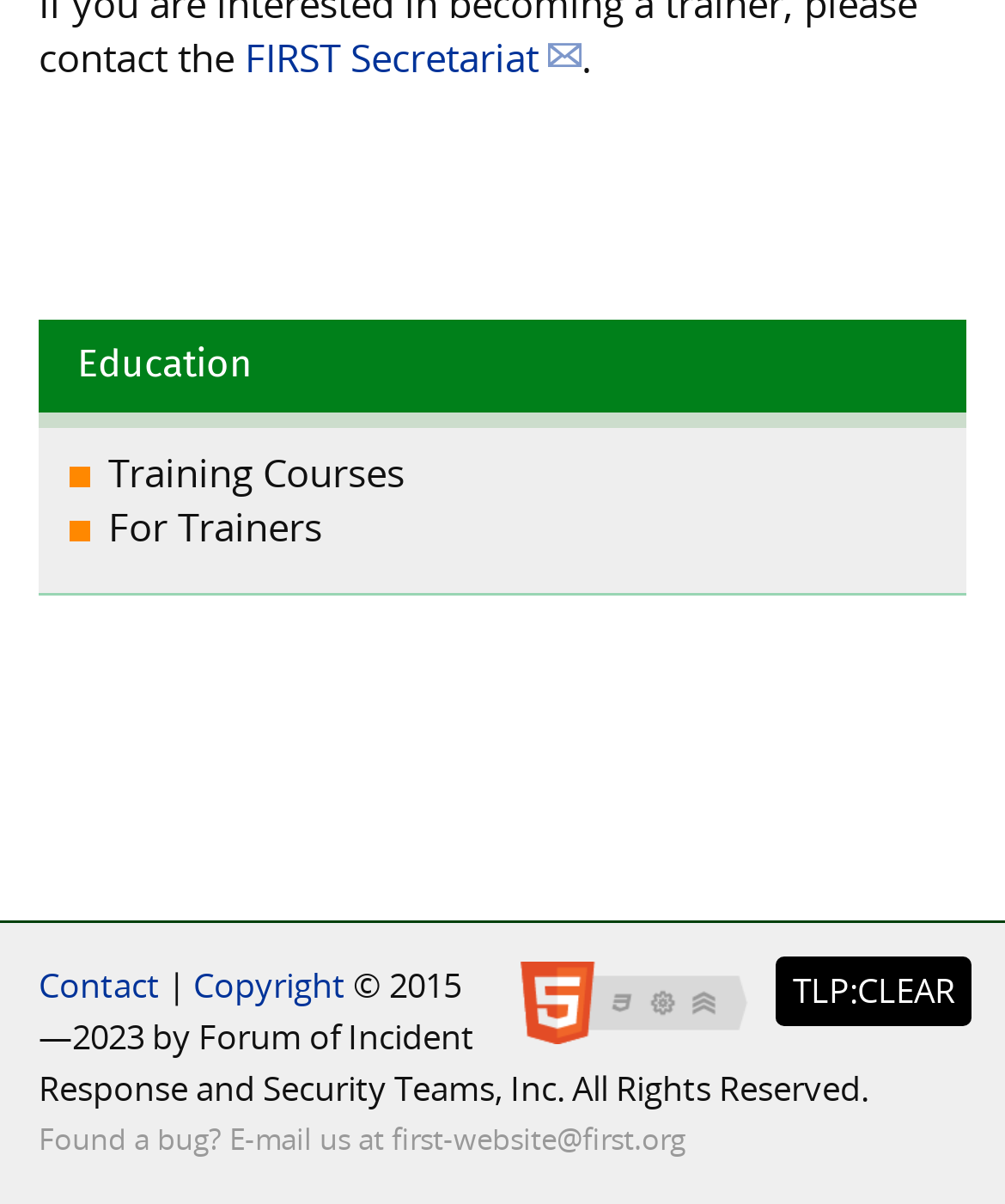What is the logo at the bottom of the page?
Based on the image content, provide your answer in one word or a short phrase.

HTML5 Powered